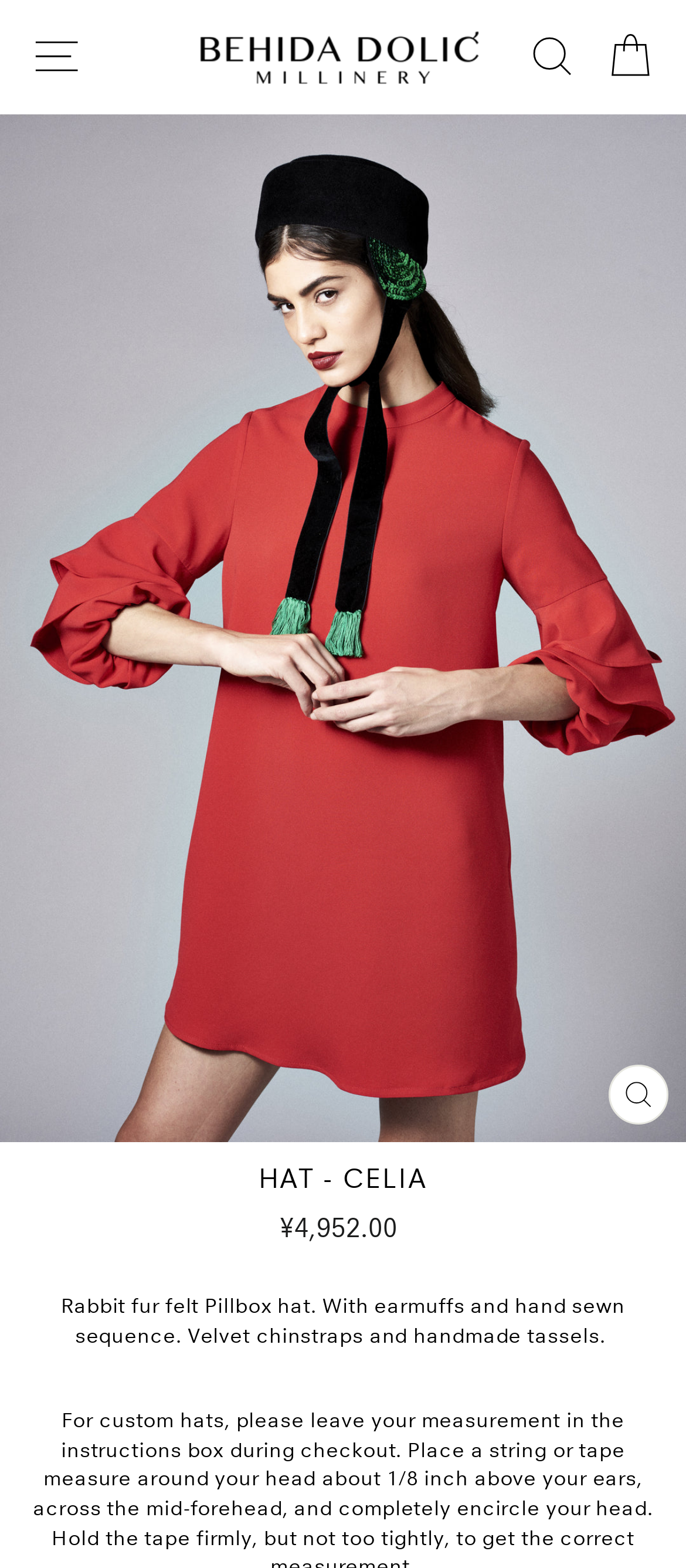Please specify the bounding box coordinates in the format (top-left x, top-left y, bottom-right x, bottom-right y), with values ranging from 0 to 1. Identify the bounding box for the UI component described as follows: parent_node: Telepon : (022) 85920222

None